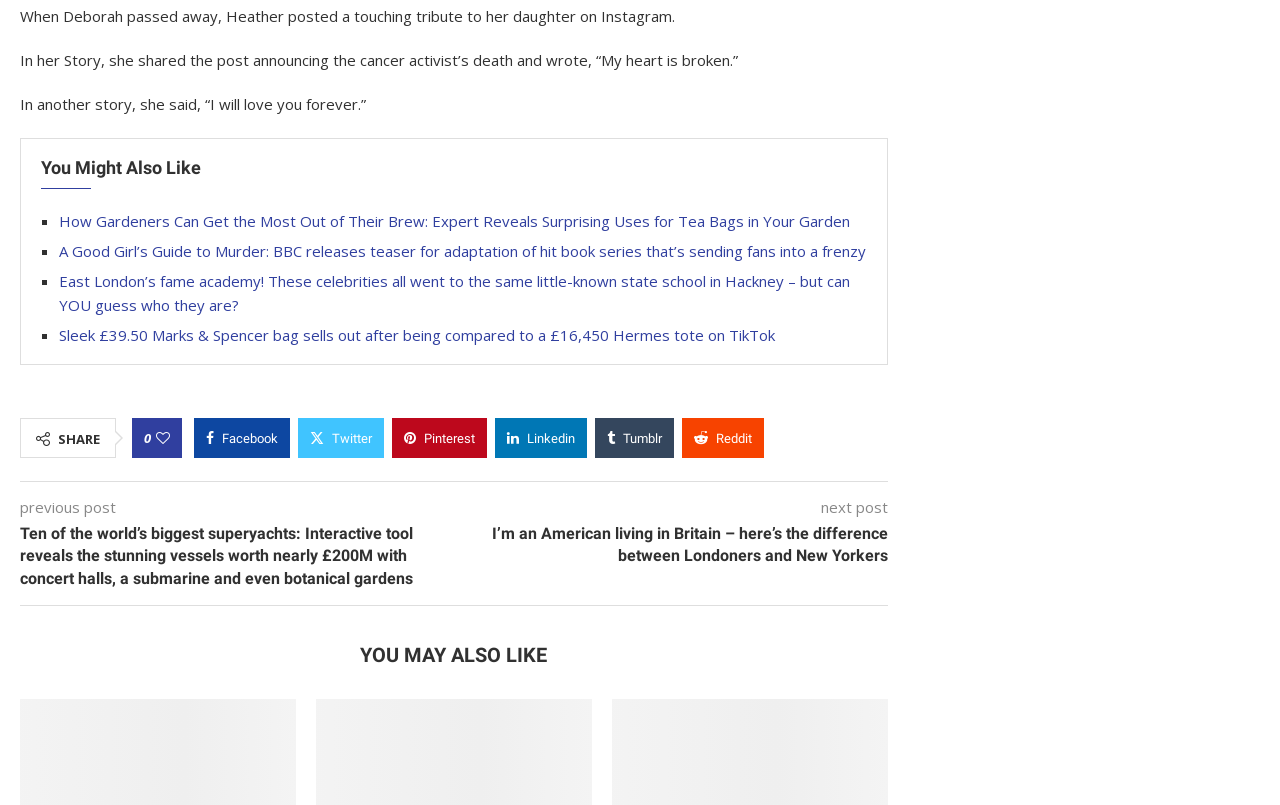What is the purpose of the links under 'You Might Also Like'?
Please ensure your answer to the question is detailed and covers all necessary aspects.

The links under 'You Might Also Like' are likely suggestions for related articles or content that the user might be interested in, based on the current article they are reading.